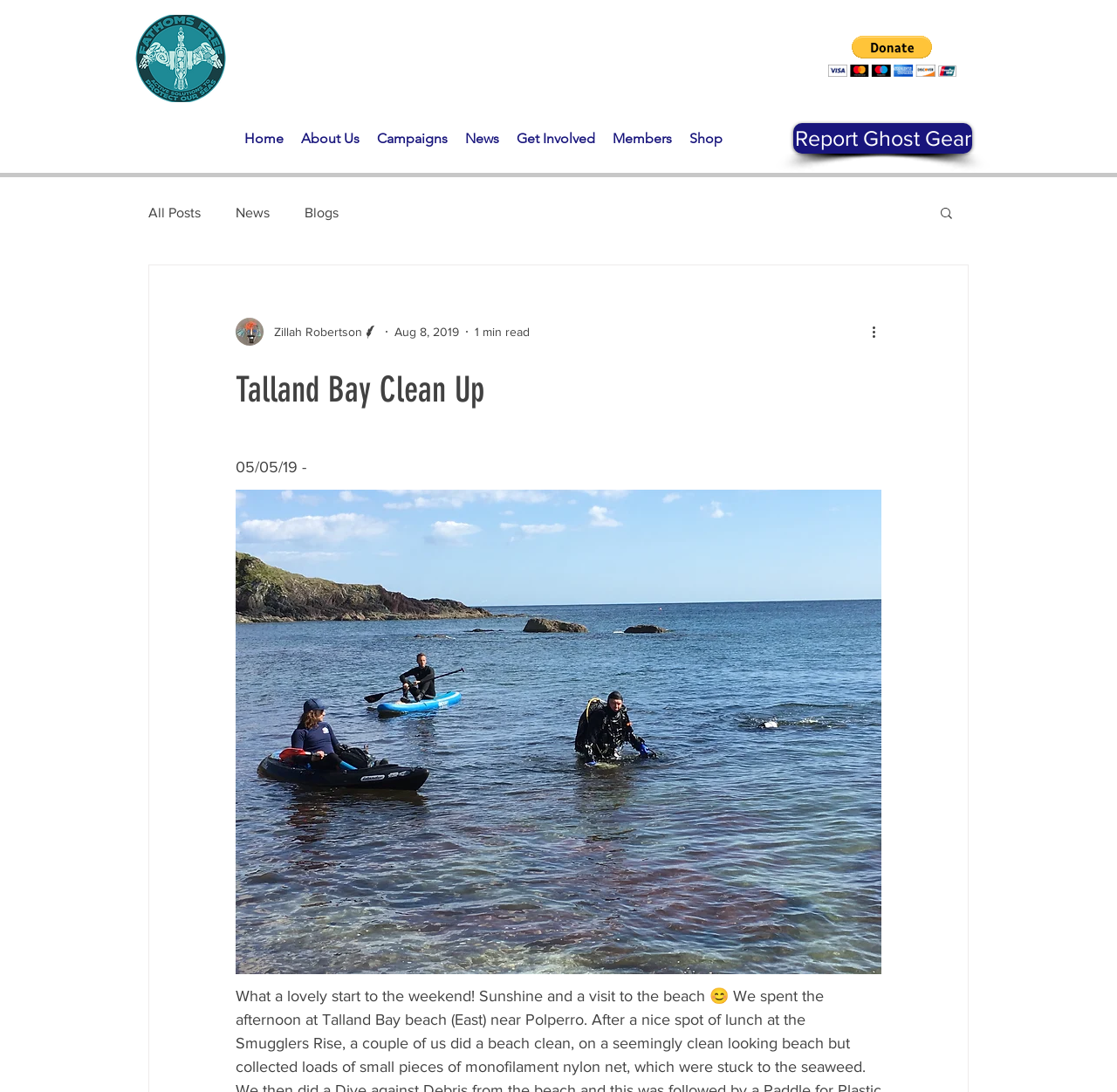Give a short answer using one word or phrase for the question:
What is the author's name?

Zillah Robertson